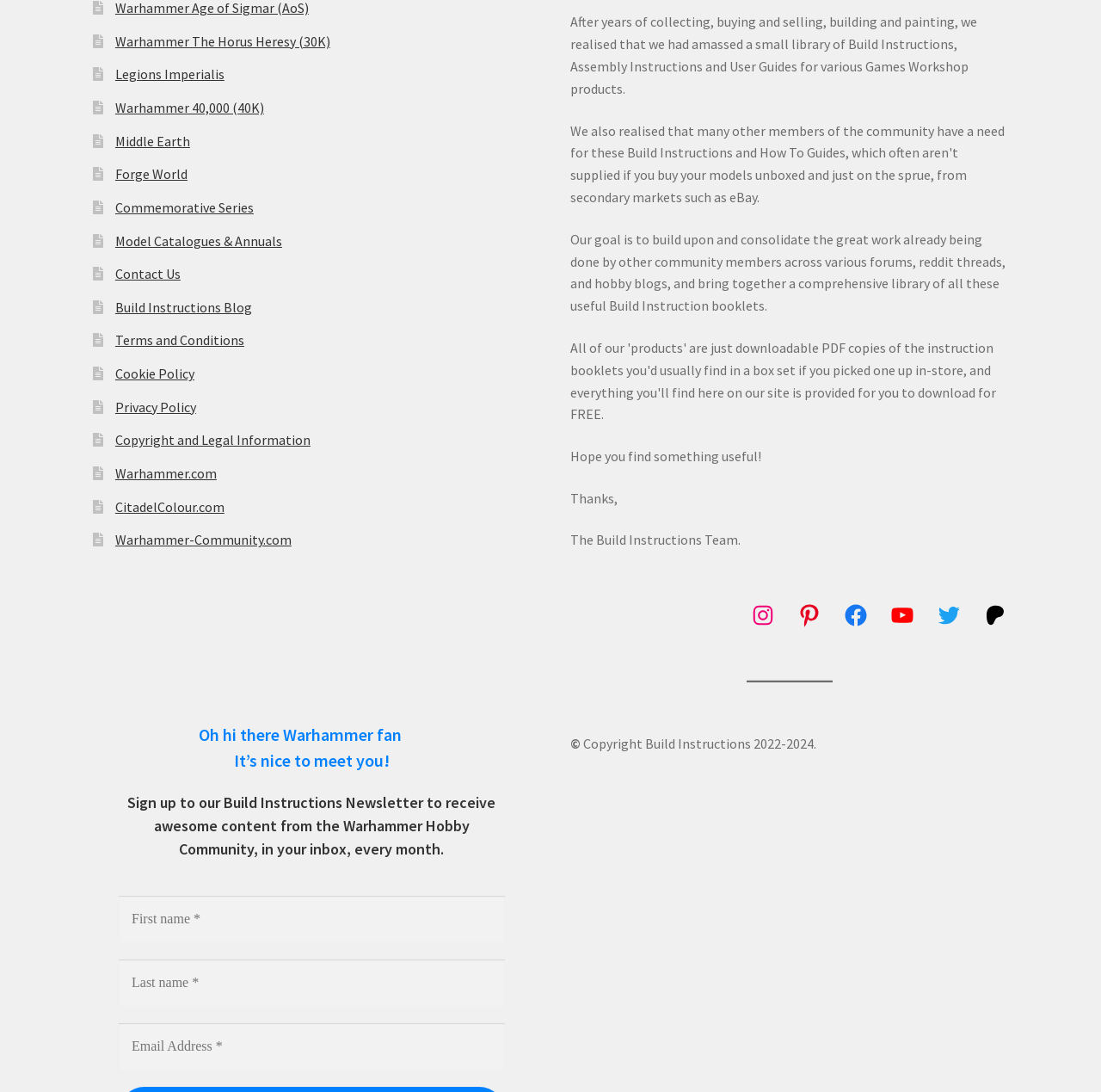Determine the bounding box coordinates of the clickable element necessary to fulfill the instruction: "Share on Facebook". Provide the coordinates as four float numbers within the 0 to 1 range, i.e., [left, top, right, bottom].

None